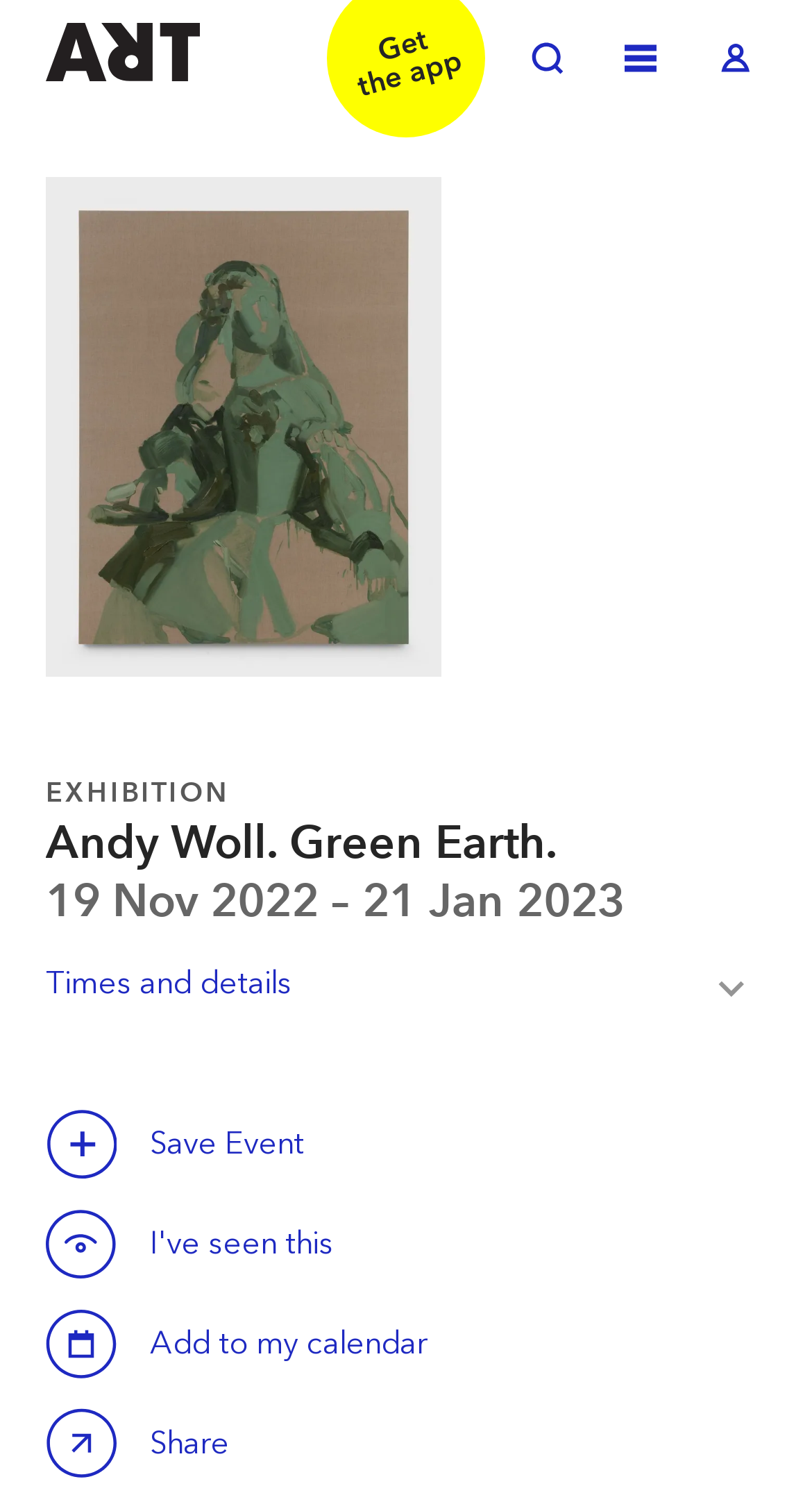Select the bounding box coordinates of the element I need to click to carry out the following instruction: "Save this event".

[0.056, 0.733, 0.144, 0.78]